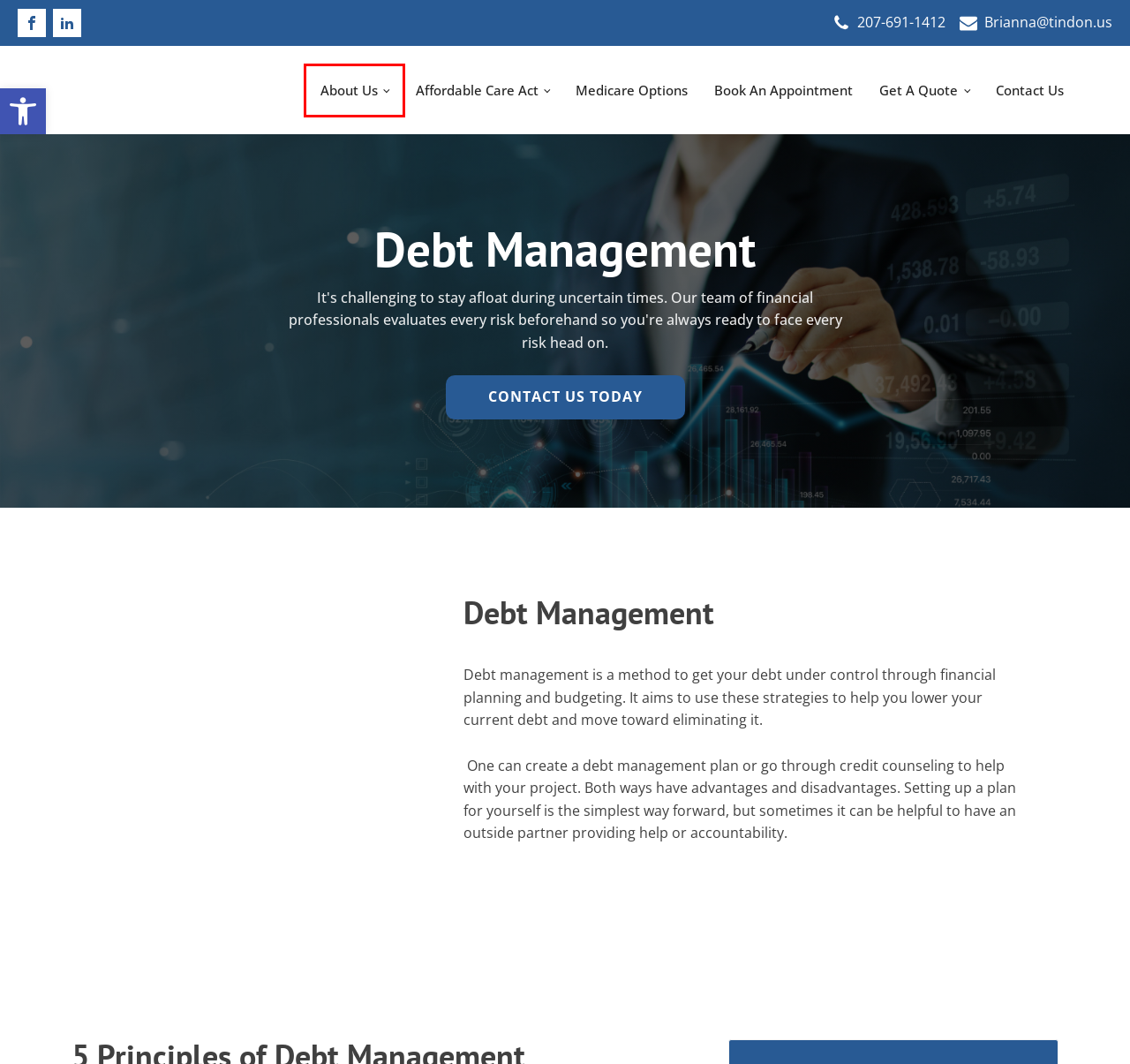You have a screenshot of a webpage with an element surrounded by a red bounding box. Choose the webpage description that best describes the new page after clicking the element inside the red bounding box. Here are the candidates:
A. Affordable Care Act - Tindon Associates LLC
B. Contact Us - Tindon Associates LLC
C. Calendly - Brianna Henward
D. About Us - Tindon Associates LLC
E. Short-Term Medical Insurance - Temporary Coverage - Tindon Associates LLC
F. Exploring Health Insurance Plans On The Marketplace - Tindon Associates LLC
G. Summary Of Benefits And Coverage - Tindon Associates LLC
H. Empowering Your Health: Free Preventive Services You Deserve - Tindon Associates LLC

D